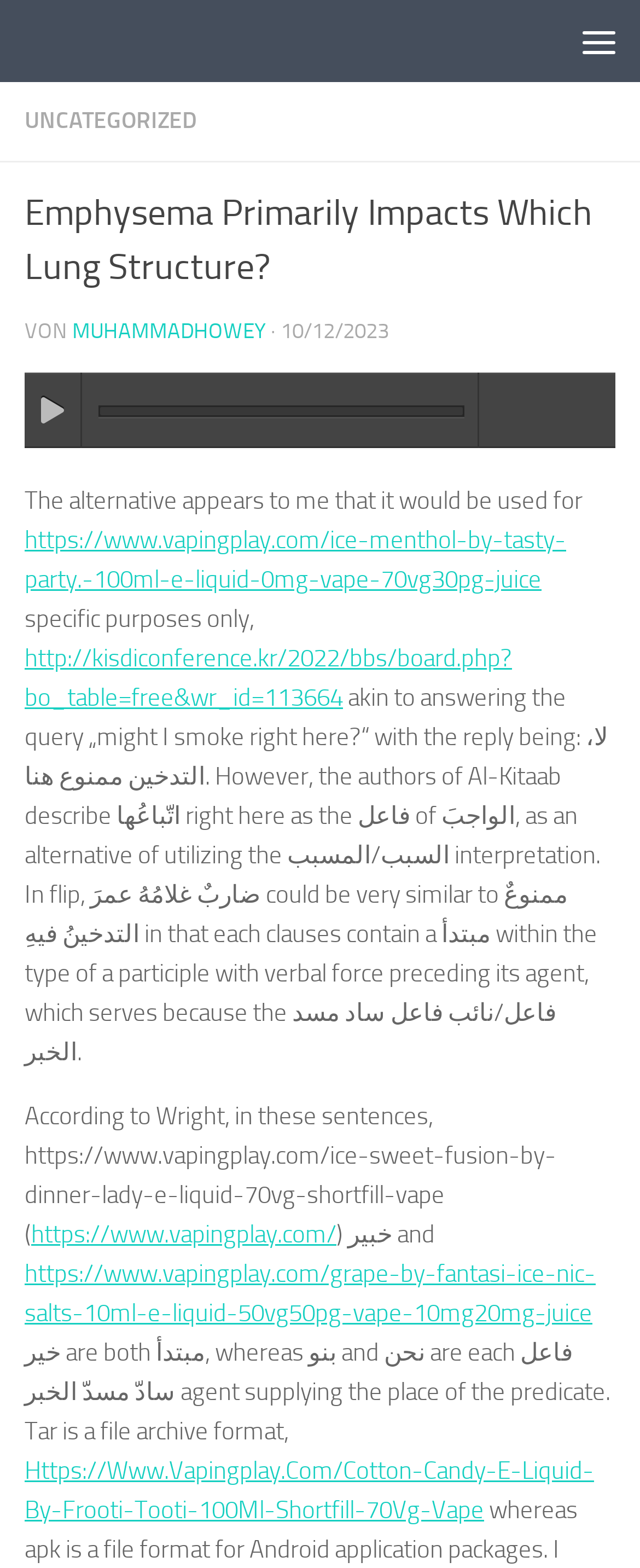Extract the primary headline from the webpage and present its text.

Emphysema Primarily Impacts Which Lung Structure?